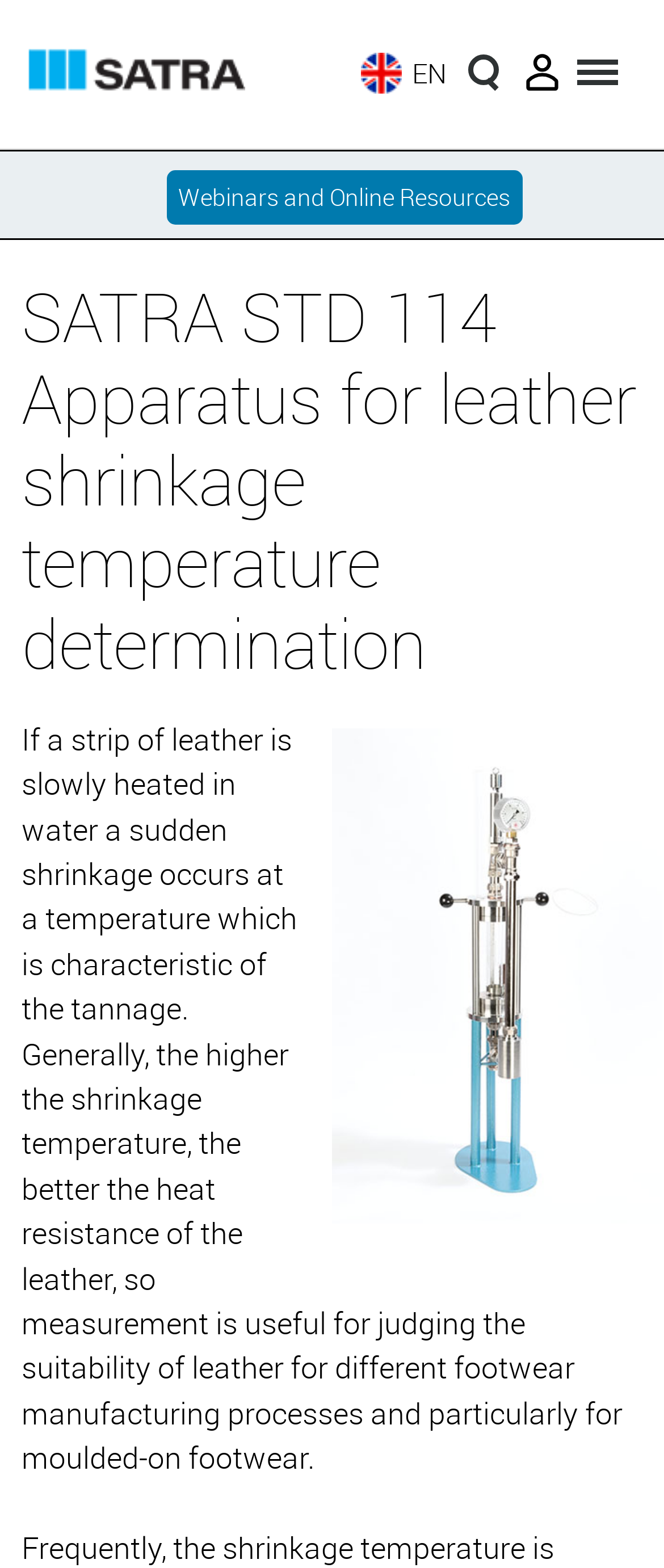Identify the main heading of the webpage and provide its text content.

SATRA STD 114 Apparatus for leather shrinkage temperature determination